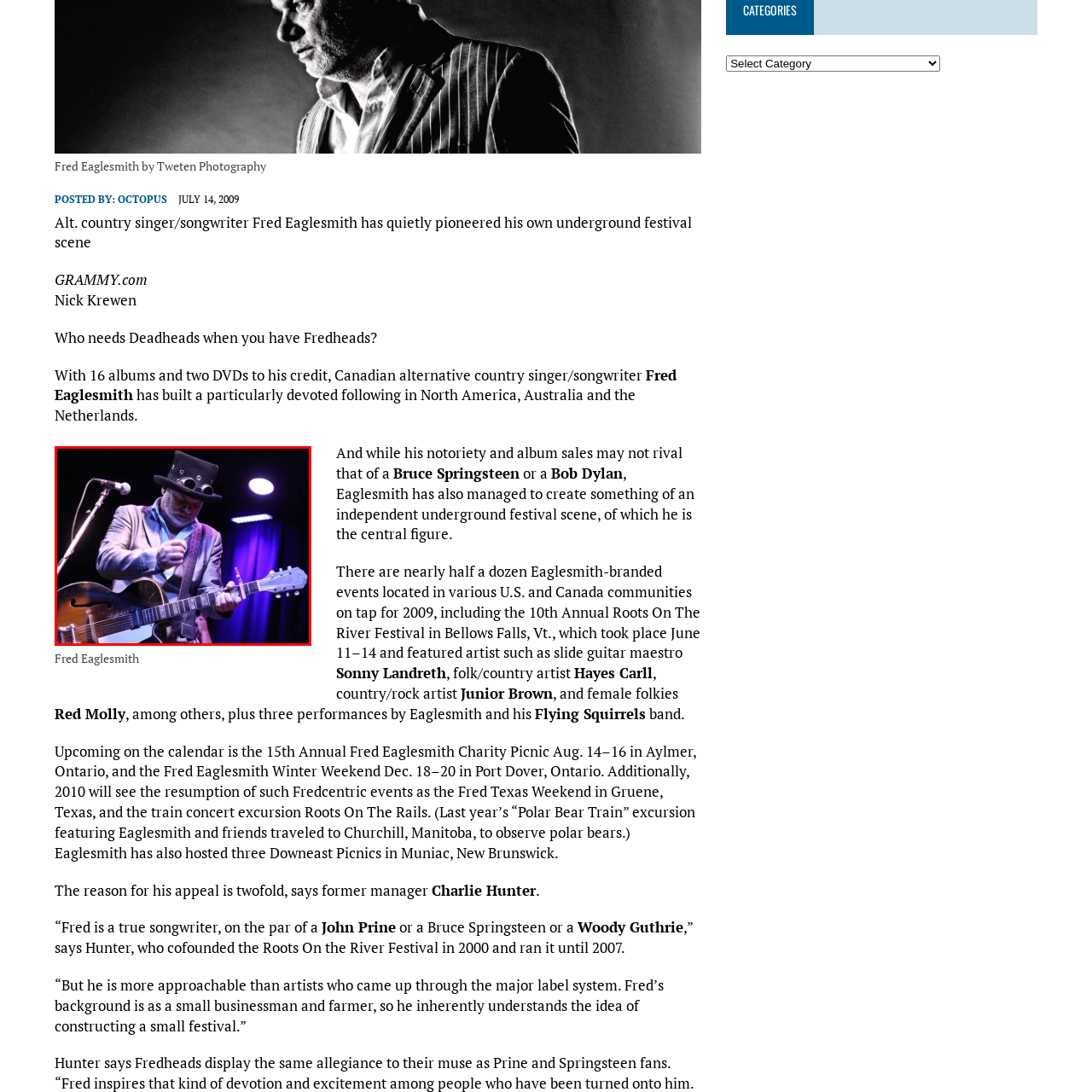Look closely at the image within the red bounding box, What is the atmosphere of the performance? Respond with a single word or short phrase.

Intimate